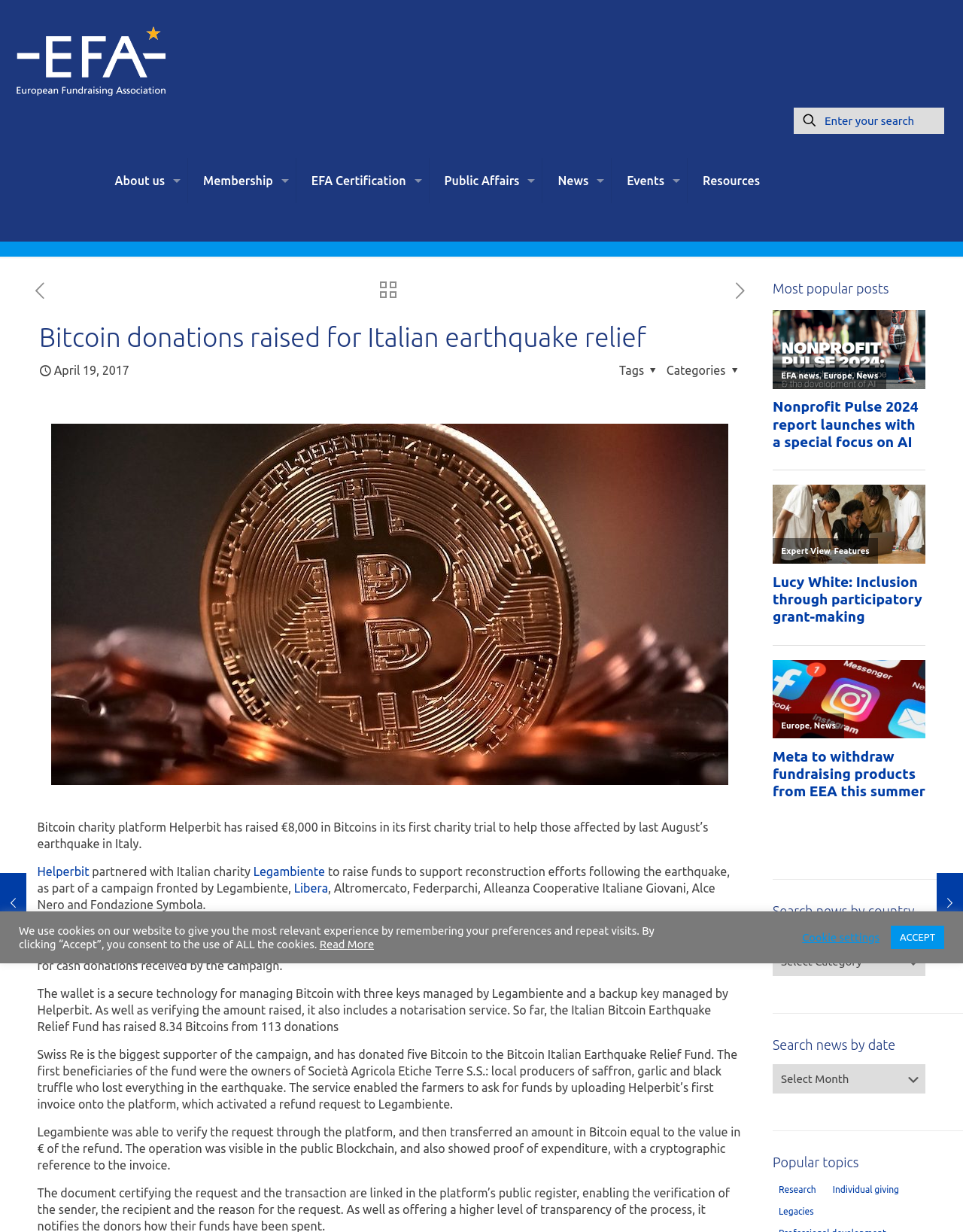Locate the bounding box coordinates of the clickable region necessary to complete the following instruction: "View the 'Most popular posts'". Provide the coordinates in the format of four float numbers between 0 and 1, i.e., [left, top, right, bottom].

[0.802, 0.227, 0.961, 0.242]